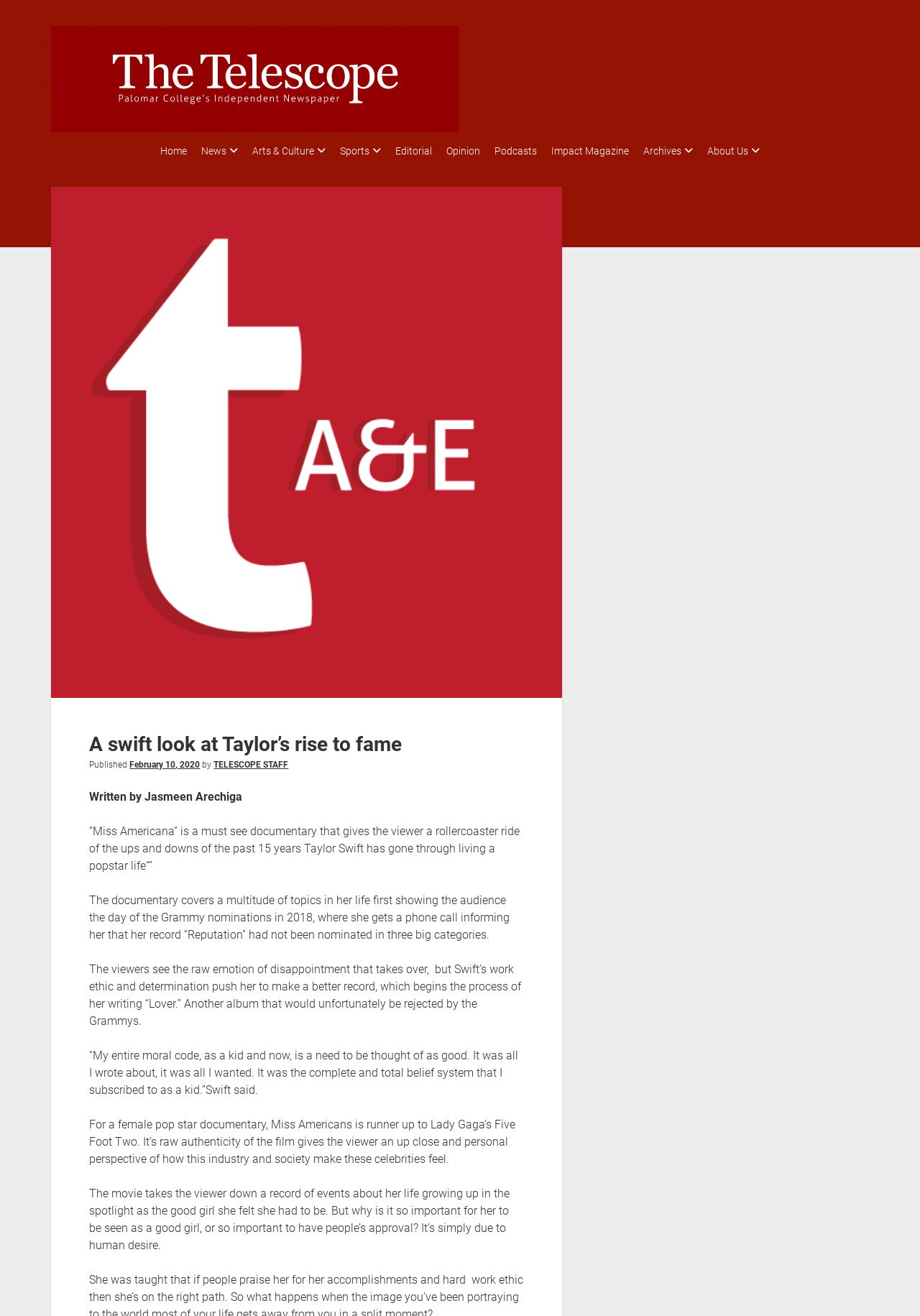What is the date of publication of the article?
By examining the image, provide a one-word or phrase answer.

February 10, 2020